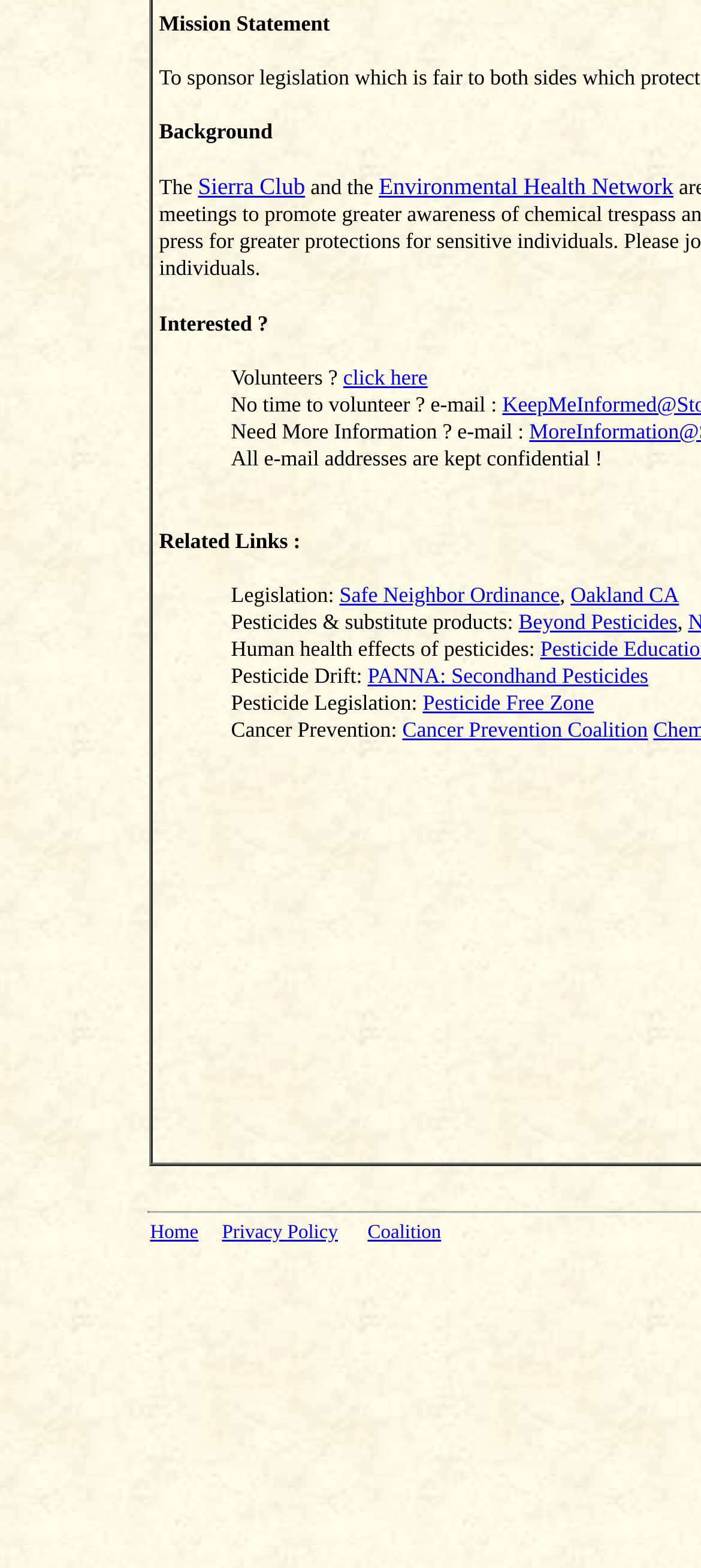Based on the element description Sierra Club, identify the bounding box coordinates for the UI element. The coordinates should be in the format (top-left x, top-left y, bottom-right x, bottom-right y) and within the 0 to 1 range.

[0.282, 0.11, 0.435, 0.128]